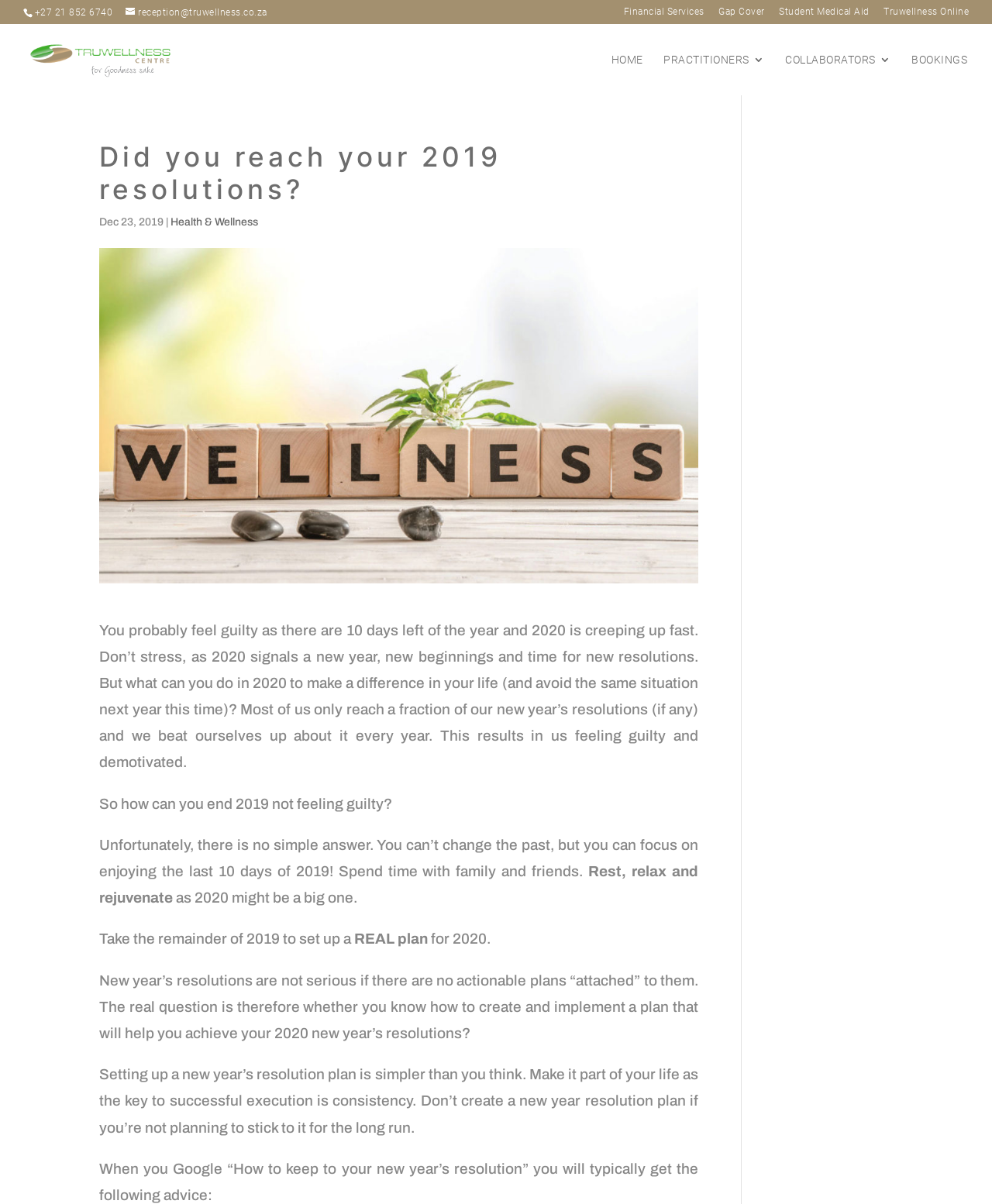Locate the primary heading on the webpage and return its text.

Did you reach your 2019 resolutions?